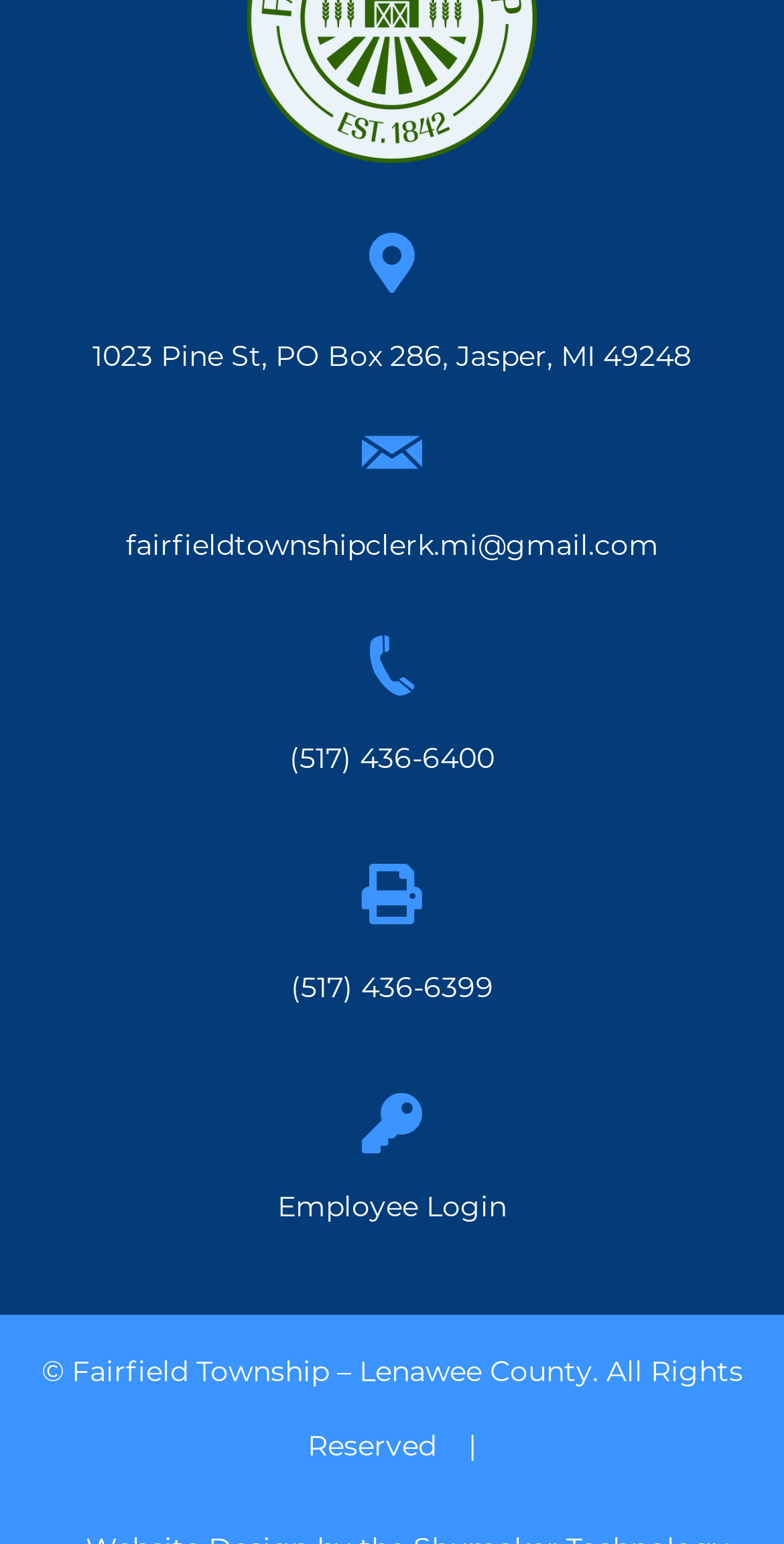Is there a login option for employees?
Give a one-word or short phrase answer based on the image.

Yes